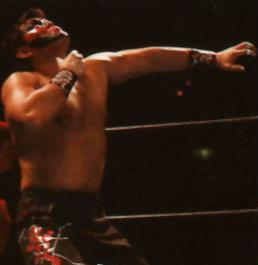Can you give a detailed response to the following question using the information from the image? What is Hasha Koroshiya's facial feature?

The caption describes Hasha Koroshiya's face as 'marked with striking paint that adds to his intimidating presence', indicating that his facial feature is characterized by striking paint.